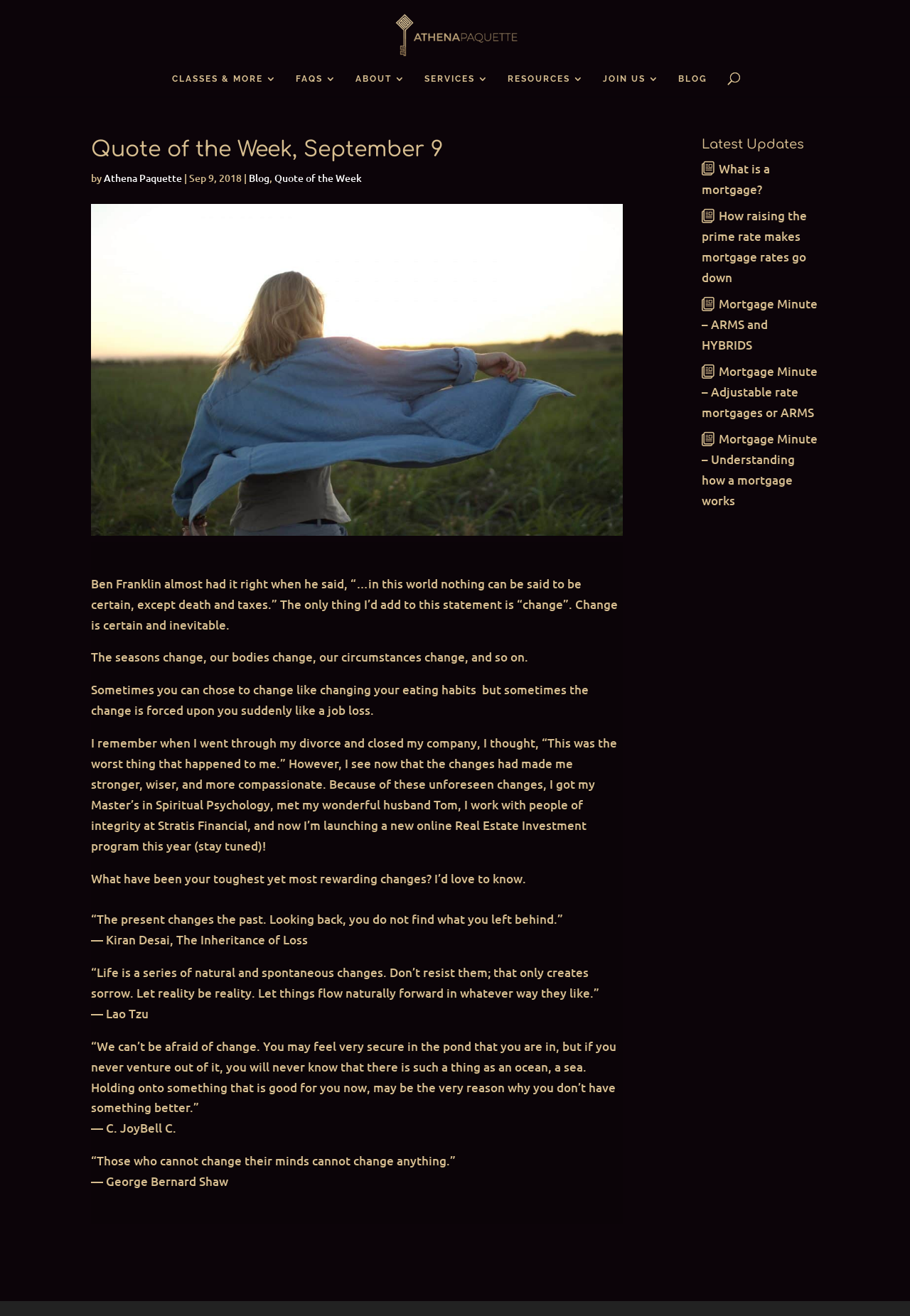Give the bounding box coordinates for the element described by: "Join Us".

[0.662, 0.056, 0.725, 0.073]